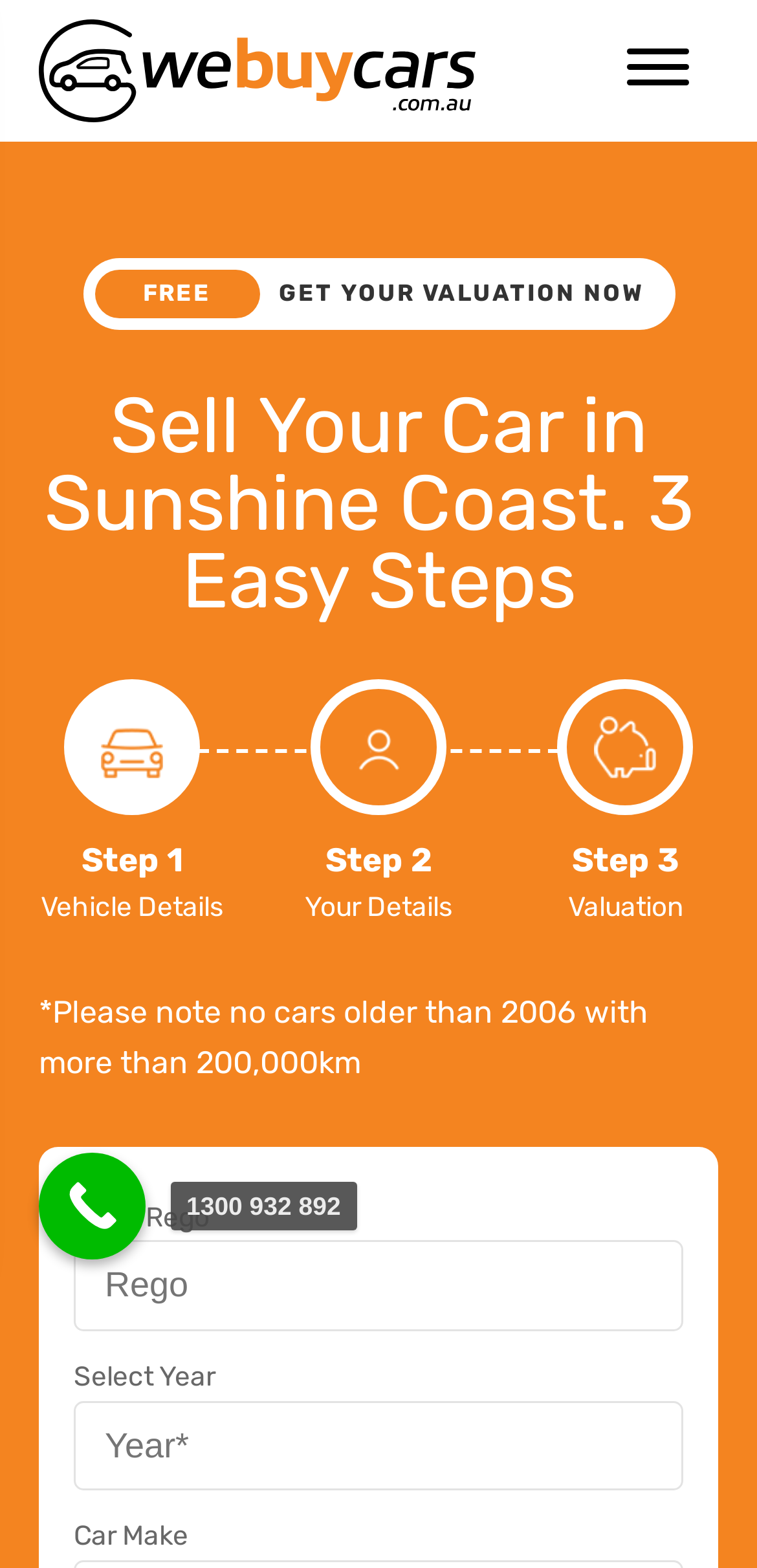What is the phone number to contact?
Can you offer a detailed and complete answer to this question?

The phone number to contact is mentioned as a link on the webpage, which is '1300 932 892'.